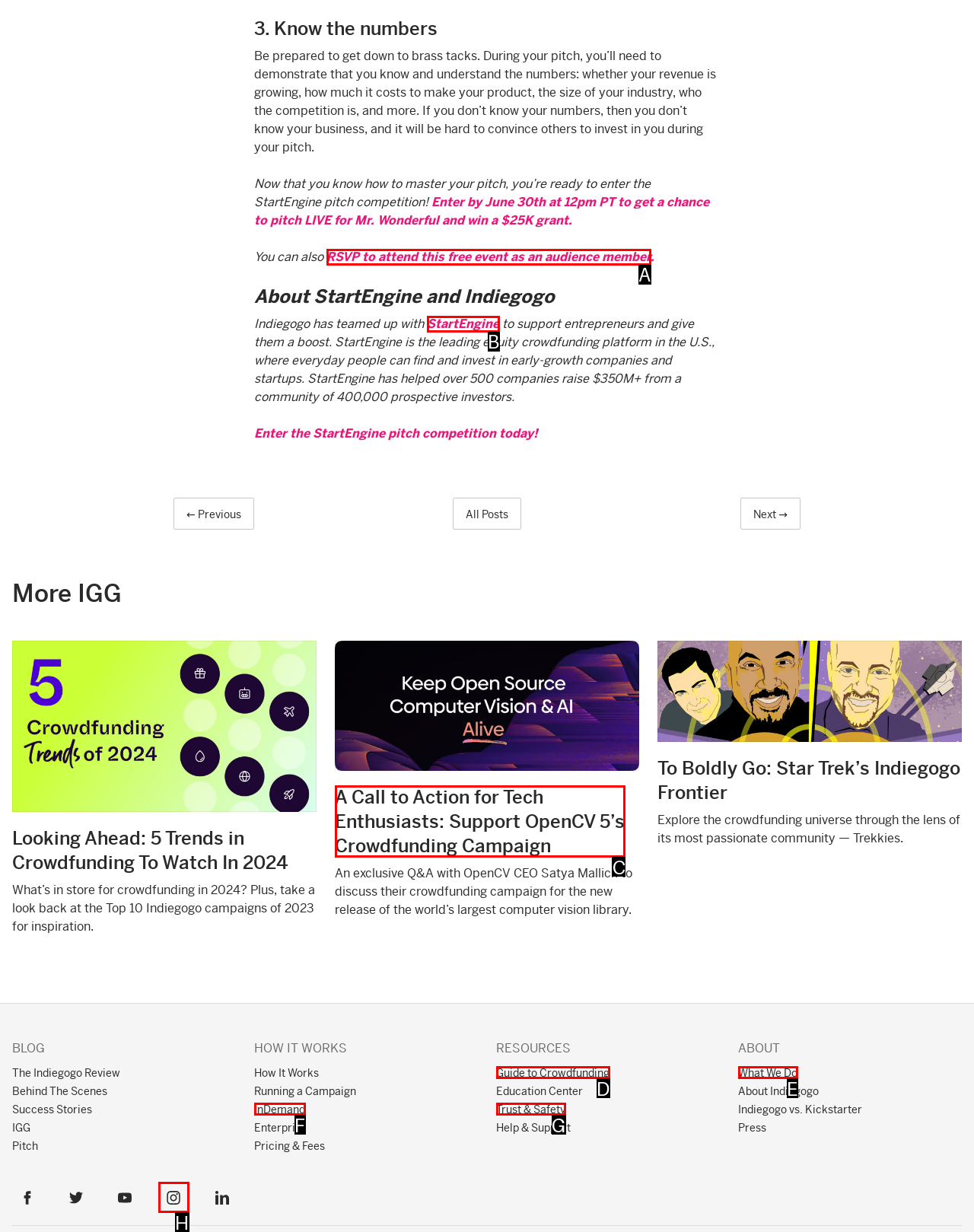Indicate the UI element to click to perform the task: Support OpenCV 5’s crowdfunding campaign. Reply with the letter corresponding to the chosen element.

C